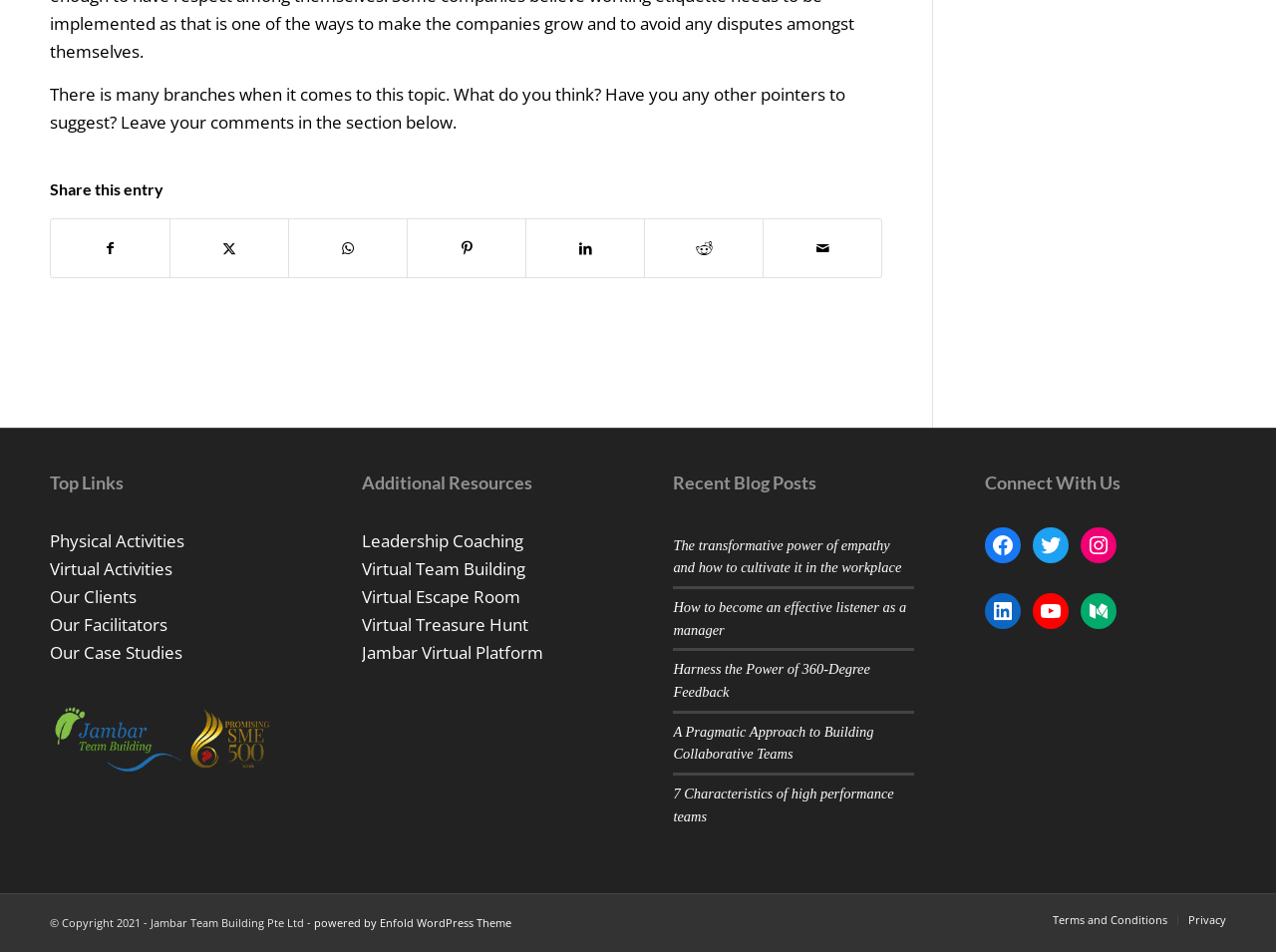What type of resources are listed under 'Additional Resources'?
Provide a concise answer using a single word or phrase based on the image.

Leadership Coaching, Virtual Team Building, etc.